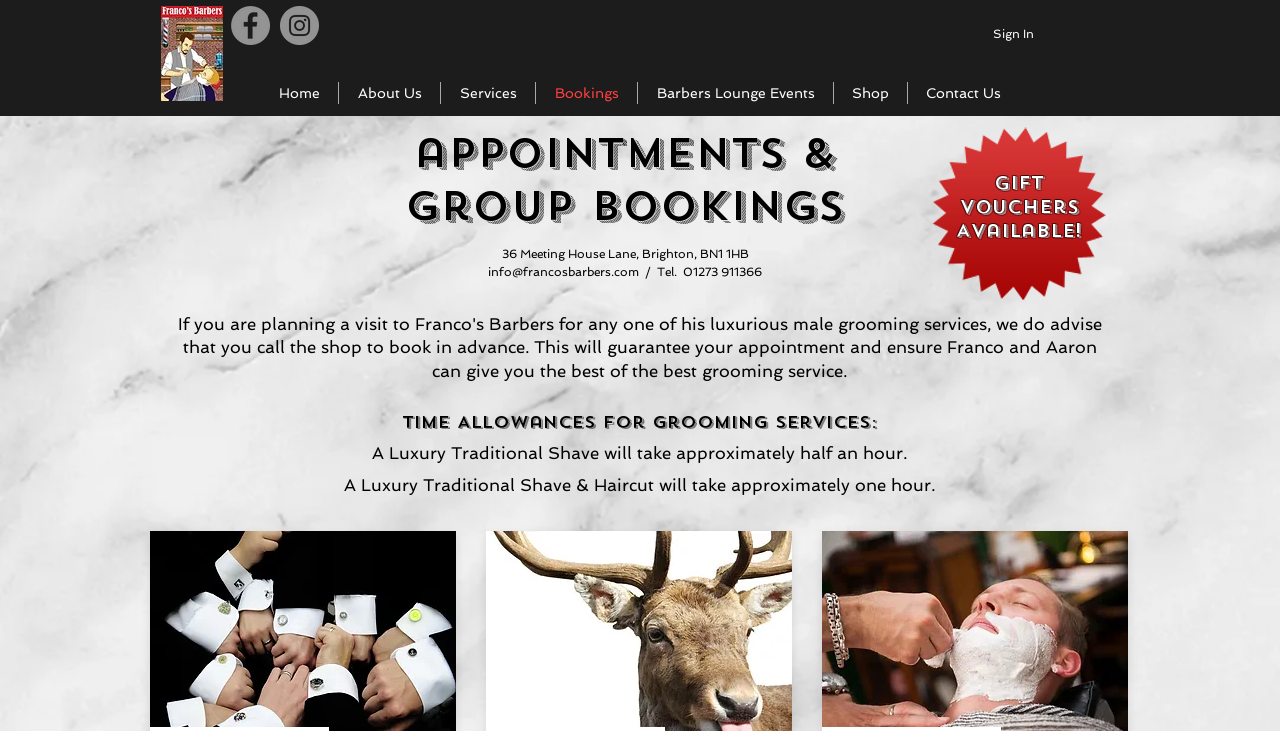Identify the bounding box coordinates for the element that needs to be clicked to fulfill this instruction: "Click the Facebook link". Provide the coordinates in the format of four float numbers between 0 and 1: [left, top, right, bottom].

[0.18, 0.008, 0.211, 0.062]